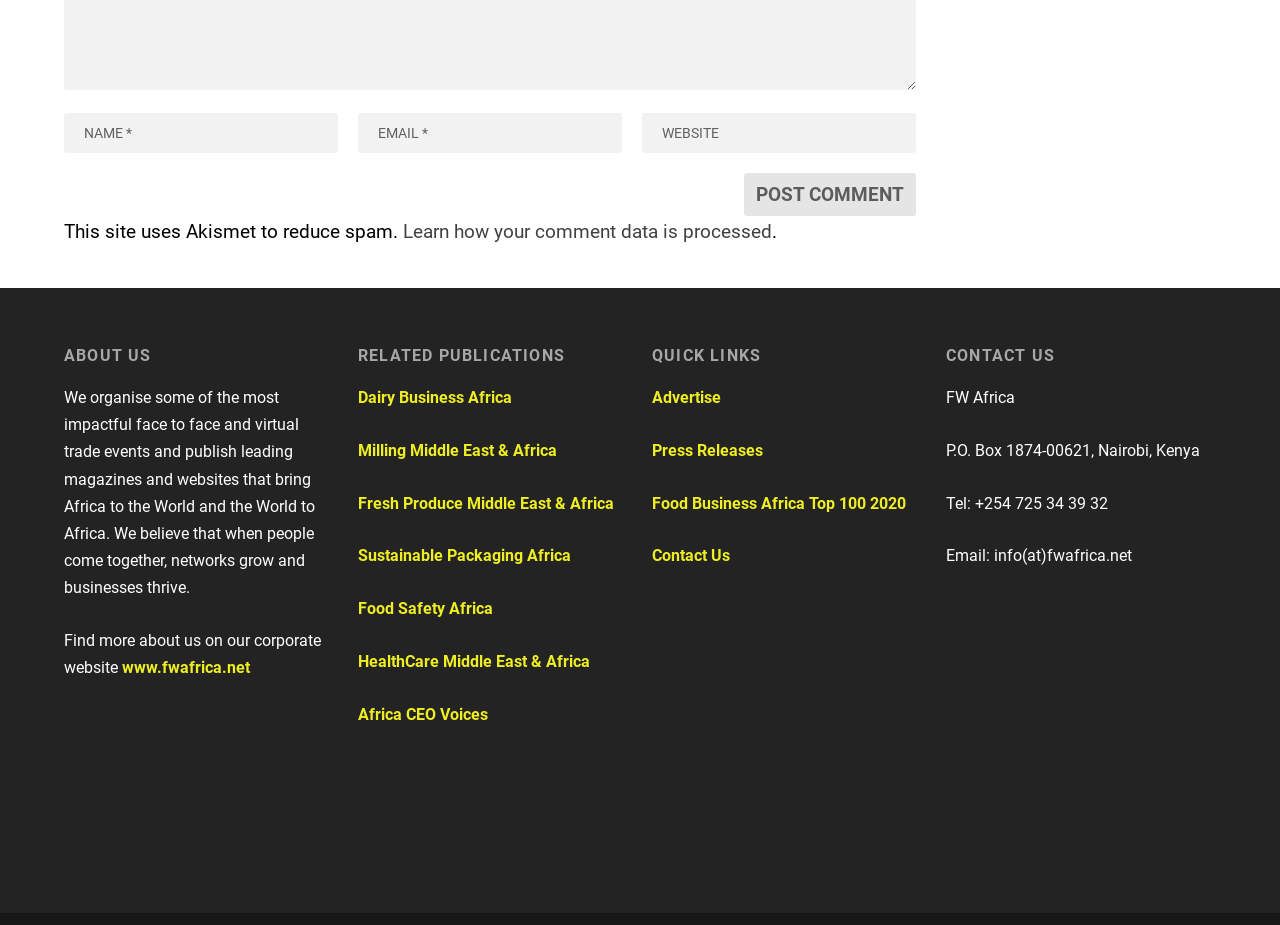How many links are there under 'RELATED PUBLICATIONS'?
Can you provide an in-depth and detailed response to the question?

I counted the number of link elements under the 'RELATED PUBLICATIONS' heading, and there are six of them, each with a unique text label and bounding box coordinates.